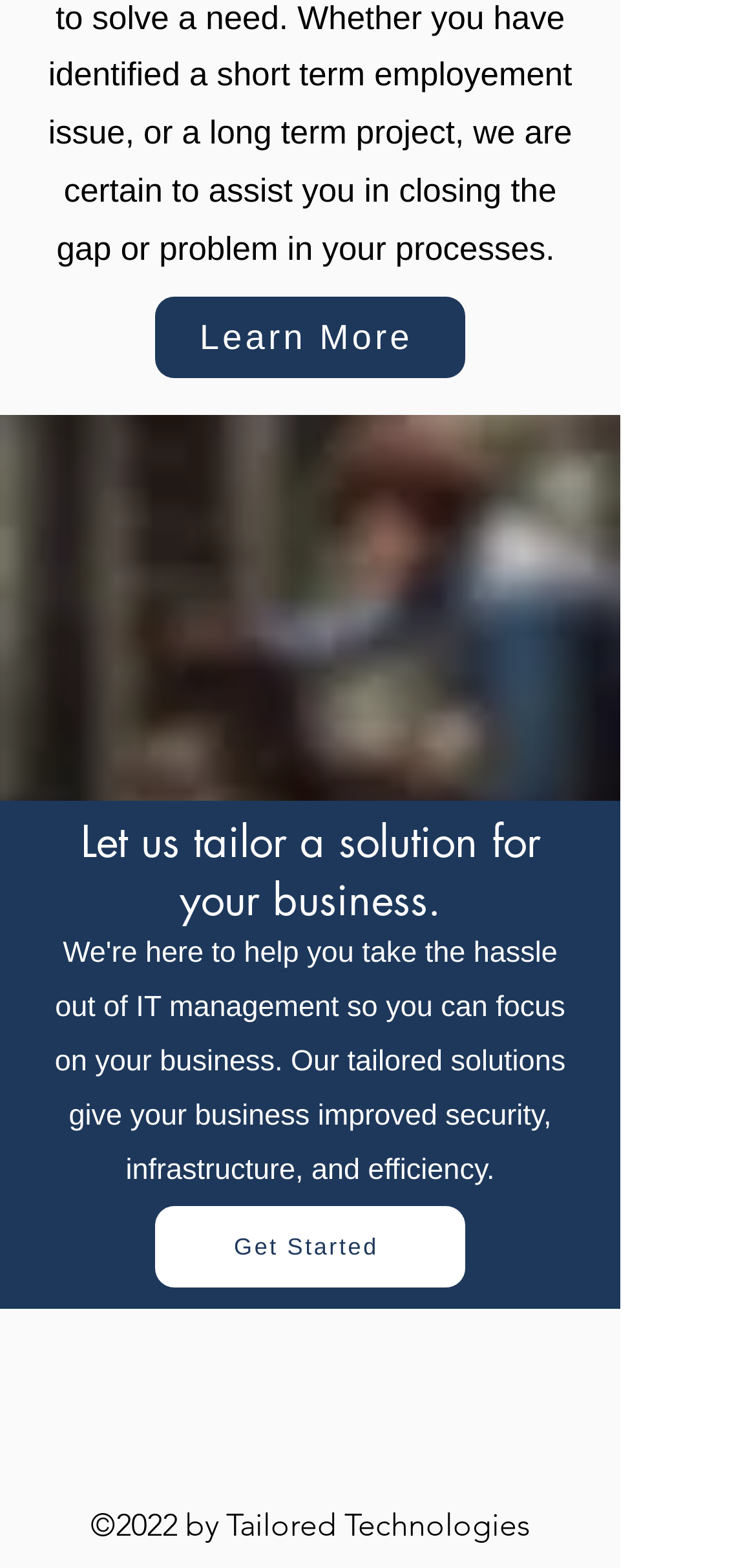How many social media links are available?
Answer the question with a single word or phrase by looking at the picture.

2